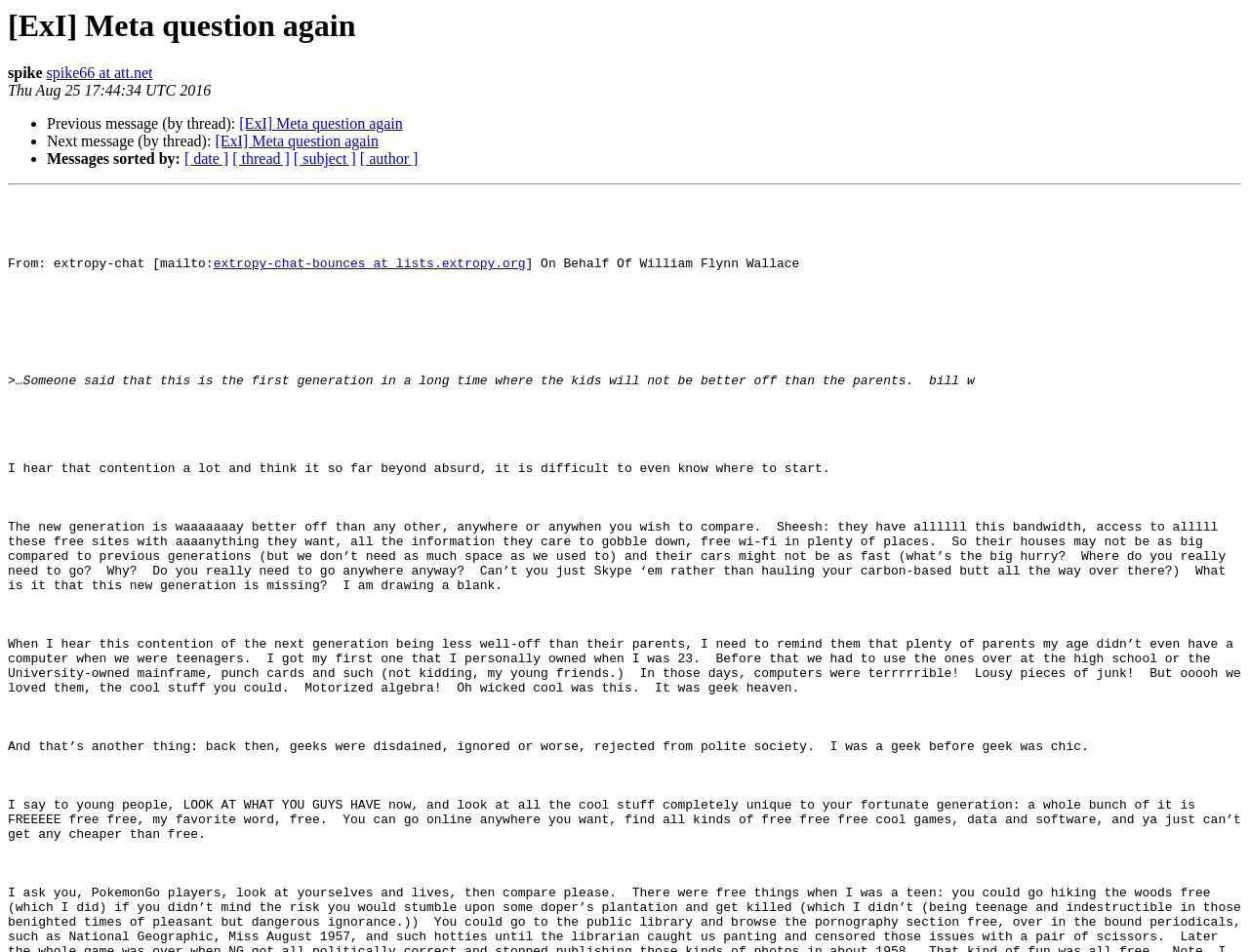Please find the bounding box coordinates of the element that must be clicked to perform the given instruction: "Click the link to view previous message". The coordinates should be four float numbers from 0 to 1, i.e., [left, top, right, bottom].

[0.038, 0.121, 0.192, 0.139]